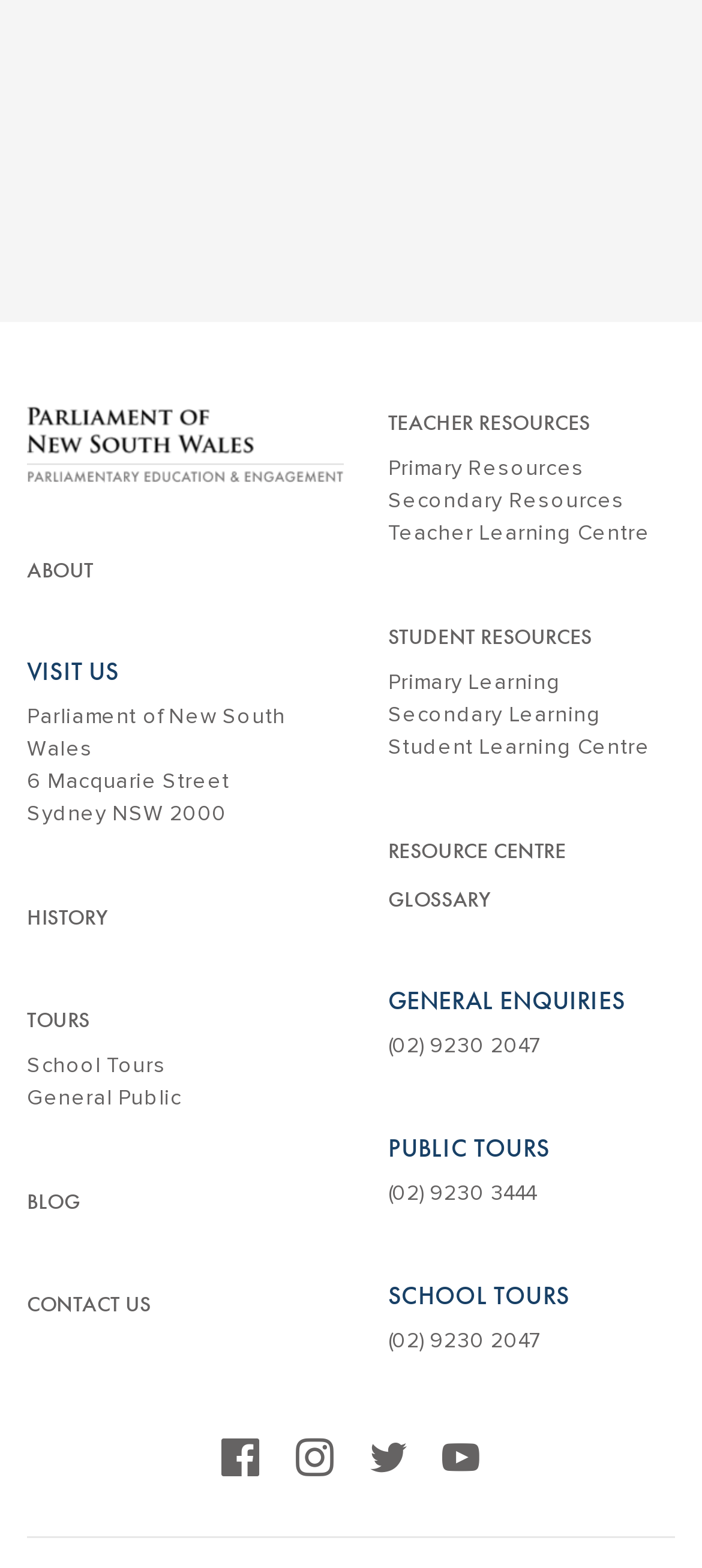Pinpoint the bounding box coordinates of the clickable element to carry out the following instruction: "Visit the Parliament of New South Wales."

[0.038, 0.448, 0.407, 0.527]